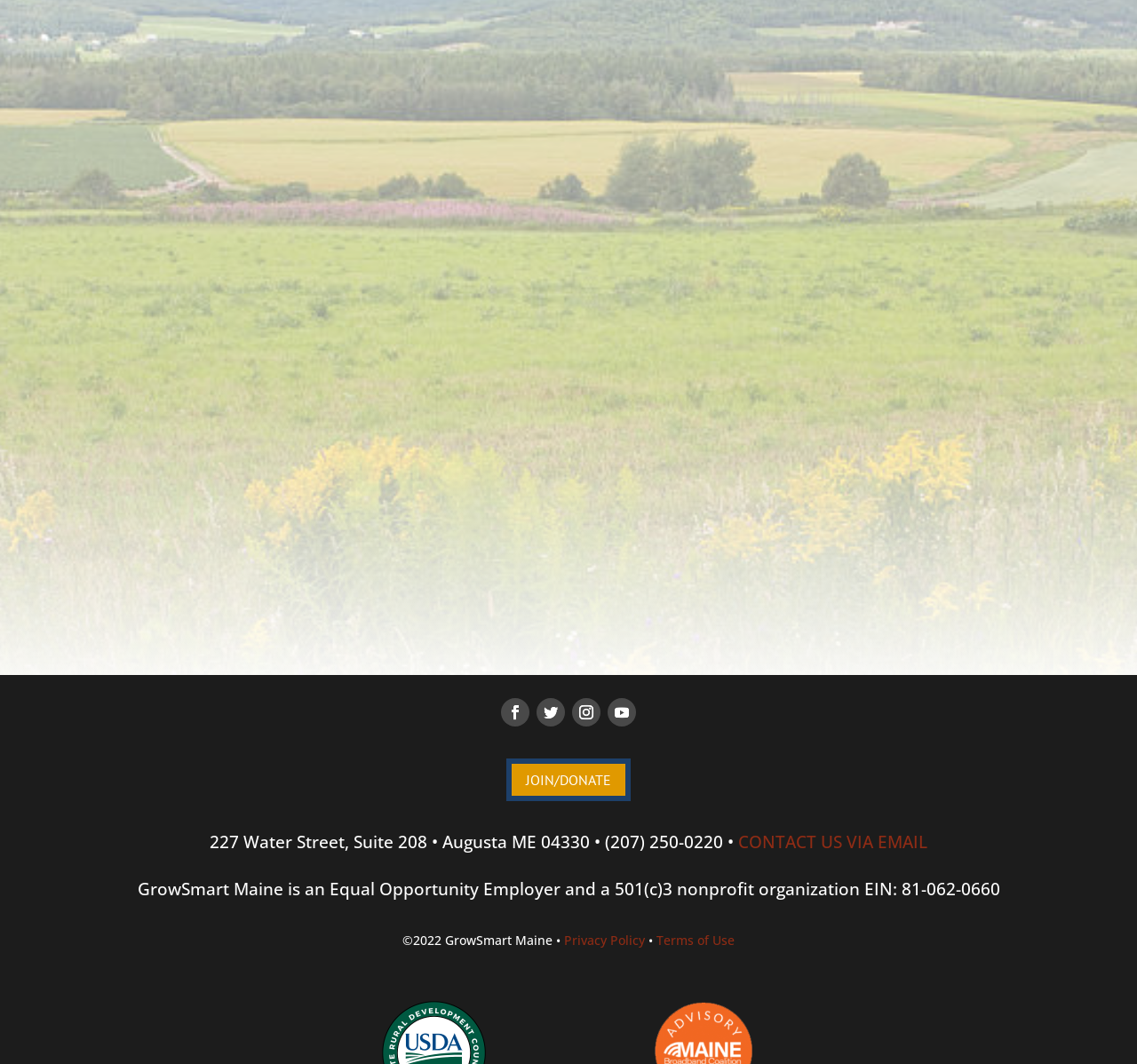What is the event on 10th?
Please give a detailed answer to the question using the information shown in the image.

I found the event on 10th by looking at the gridcell with the heading '1 event, 10' and then reading the article section which describes the event as 'Event Series GrowSmart Maine Events Committee'.